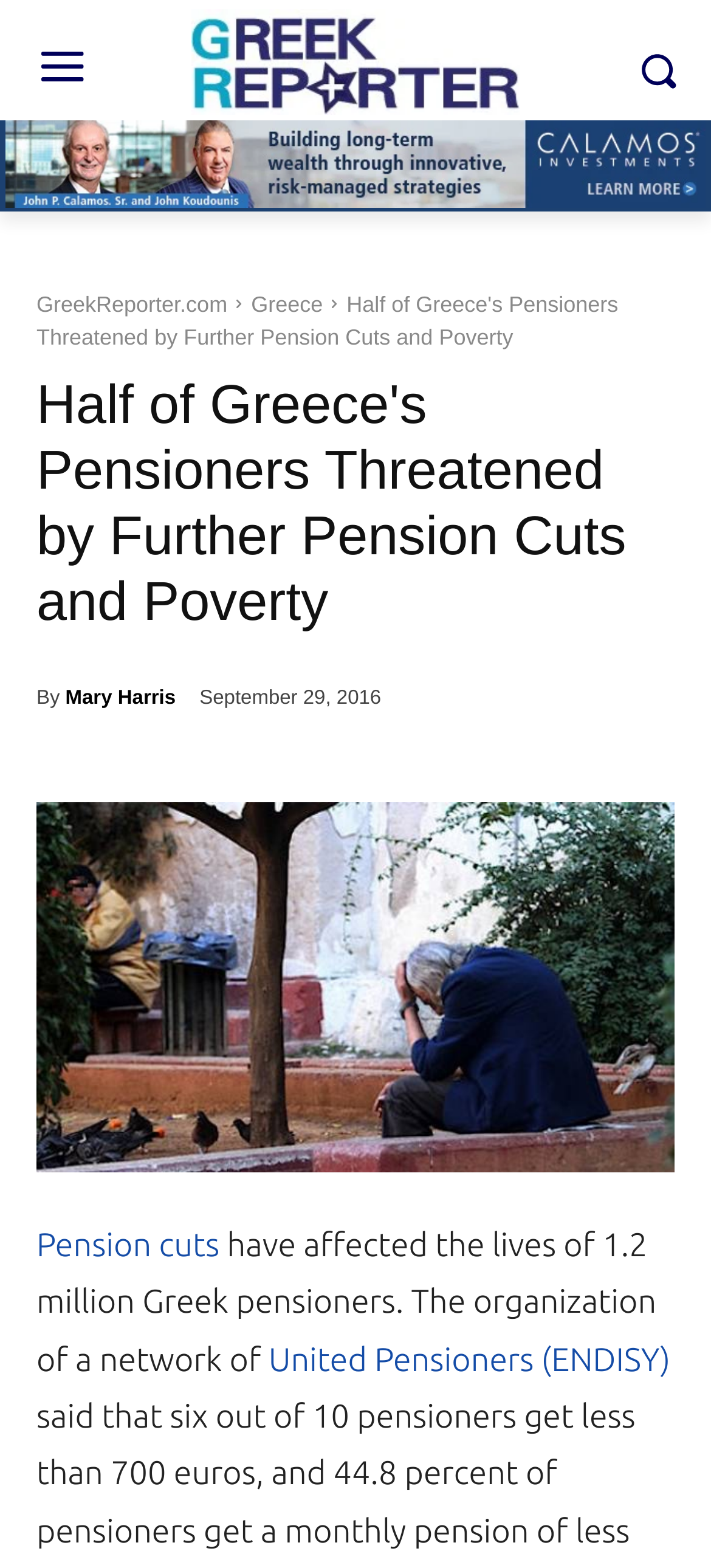What is the date of the news article?
Please provide a single word or phrase as your answer based on the image.

September 29, 2016